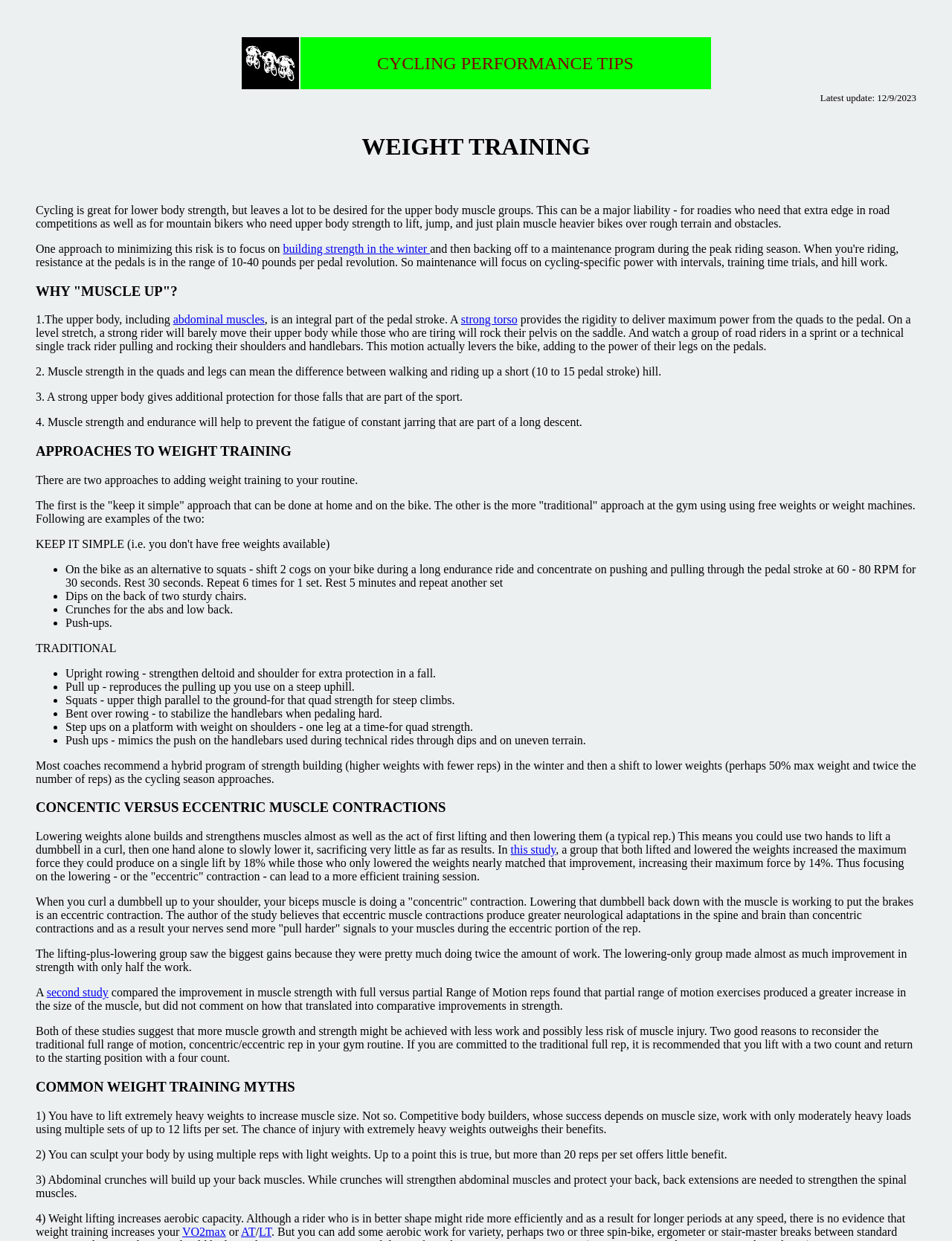Explain the webpage's layout and main content in detail.

This webpage is about resistance and weight training for cyclists. At the top, there is a table with a grid cell containing an image of a bike and another grid cell with the text "CYCLING PERFORMANCE TIPS". Below the table, there is a heading "WEIGHT TRAINING" followed by a paragraph of text explaining the importance of upper body strength for cyclists.

The webpage is divided into several sections, each with its own heading. The first section, "WHY 'MUSCLE UP'?", explains the benefits of building strength in the upper body, including improved pedaling efficiency and protection from falls. The second section, "APPROACHES TO WEIGHT TRAINING", discusses two approaches to weight training: a "keep it simple" approach that can be done at home and on the bike, and a more traditional approach using free weights or weight machines at the gym.

The webpage then lists several exercises that can be done at home or on the bike, including shifting gears on a long endurance ride, dips on the back of two sturdy chairs, crunches for the abs and low back, and push-ups. It also lists several exercises that can be done at the gym, including upright rowing, pull-ups, squats, bent over rowing, and step-ups on a platform with weight on shoulders.

The next section, "CONCENTRIC VERSUS ECCENTRIC MUSCLE CONTRACTIONS", explains the difference between concentric and eccentric muscle contractions and how focusing on the lowering phase of a rep can lead to more efficient training. The section cites two studies that support this approach.

The final section, "COMMON WEIGHT TRAINING MYTHS", debunks several myths about weight training, including the idea that you need to lift extremely heavy weights to increase muscle size, that you can sculpt your body by using multiple reps with light weights, that abdominal crunches will build up your back muscles, and that weight lifting increases aerobic capacity.

Throughout the webpage, there are several links to additional resources, including a study on the benefits of eccentric muscle contractions and a second study on the benefits of partial range of motion exercises.